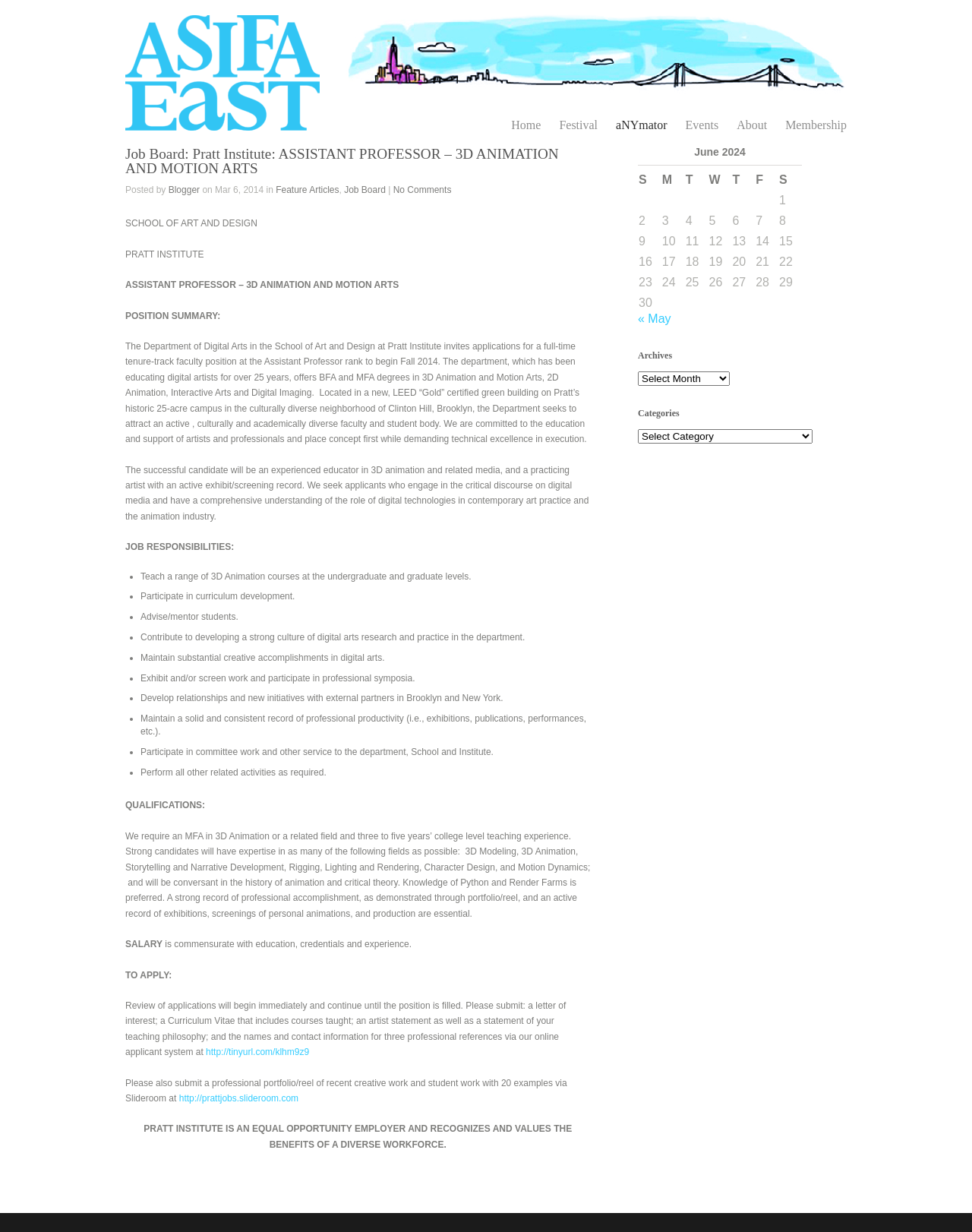Please identify the bounding box coordinates of the clickable area that will fulfill the following instruction: "Click the 'Home' link". The coordinates should be in the format of four float numbers between 0 and 1, i.e., [left, top, right, bottom].

[0.526, 0.094, 0.557, 0.109]